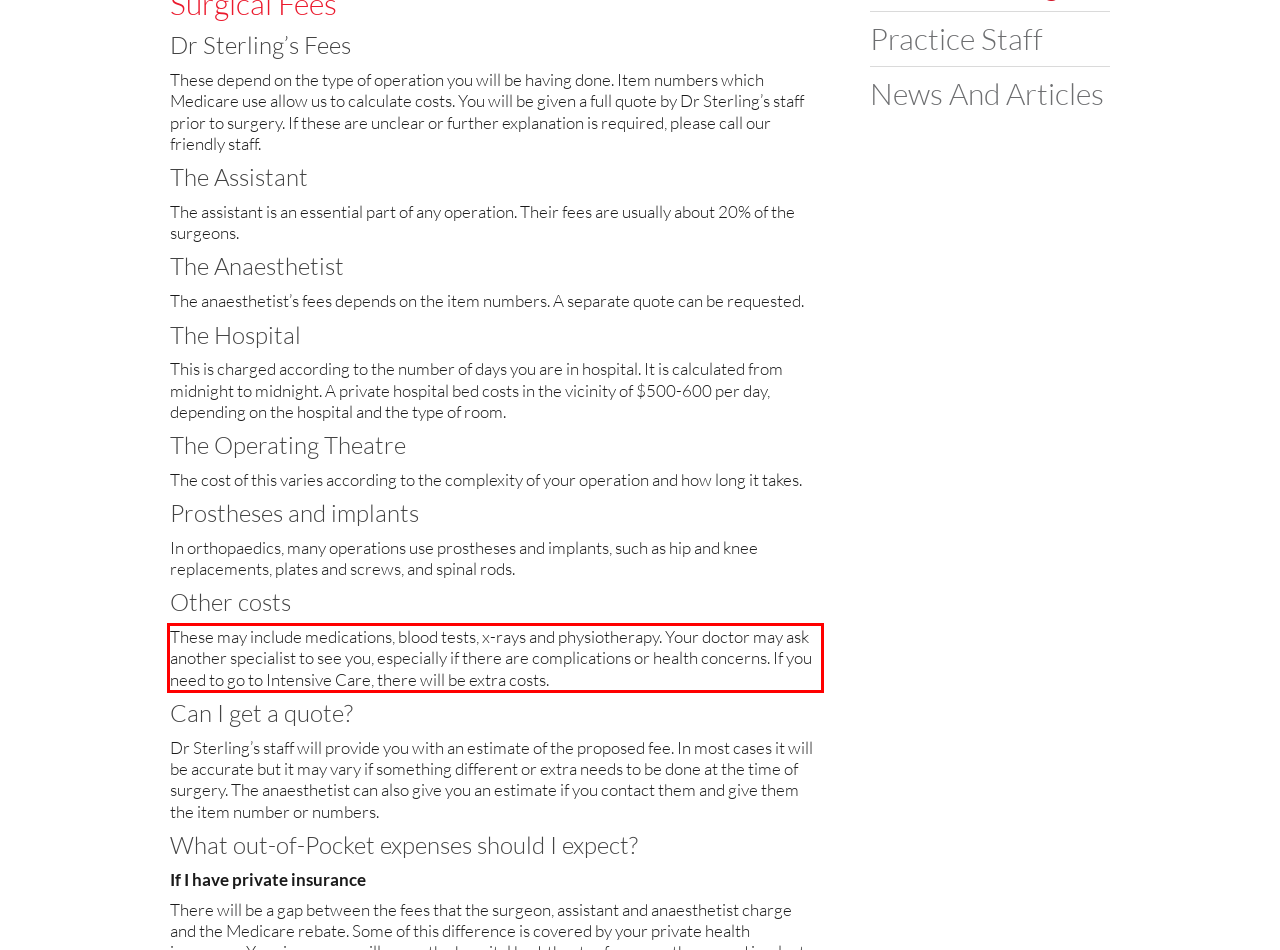Examine the screenshot of the webpage, locate the red bounding box, and generate the text contained within it.

These may include medications, blood tests, x-rays and physiotherapy. Your doctor may ask another specialist to see you, especially if there are complications or health concerns. If you need to go to Intensive Care, there will be extra costs.